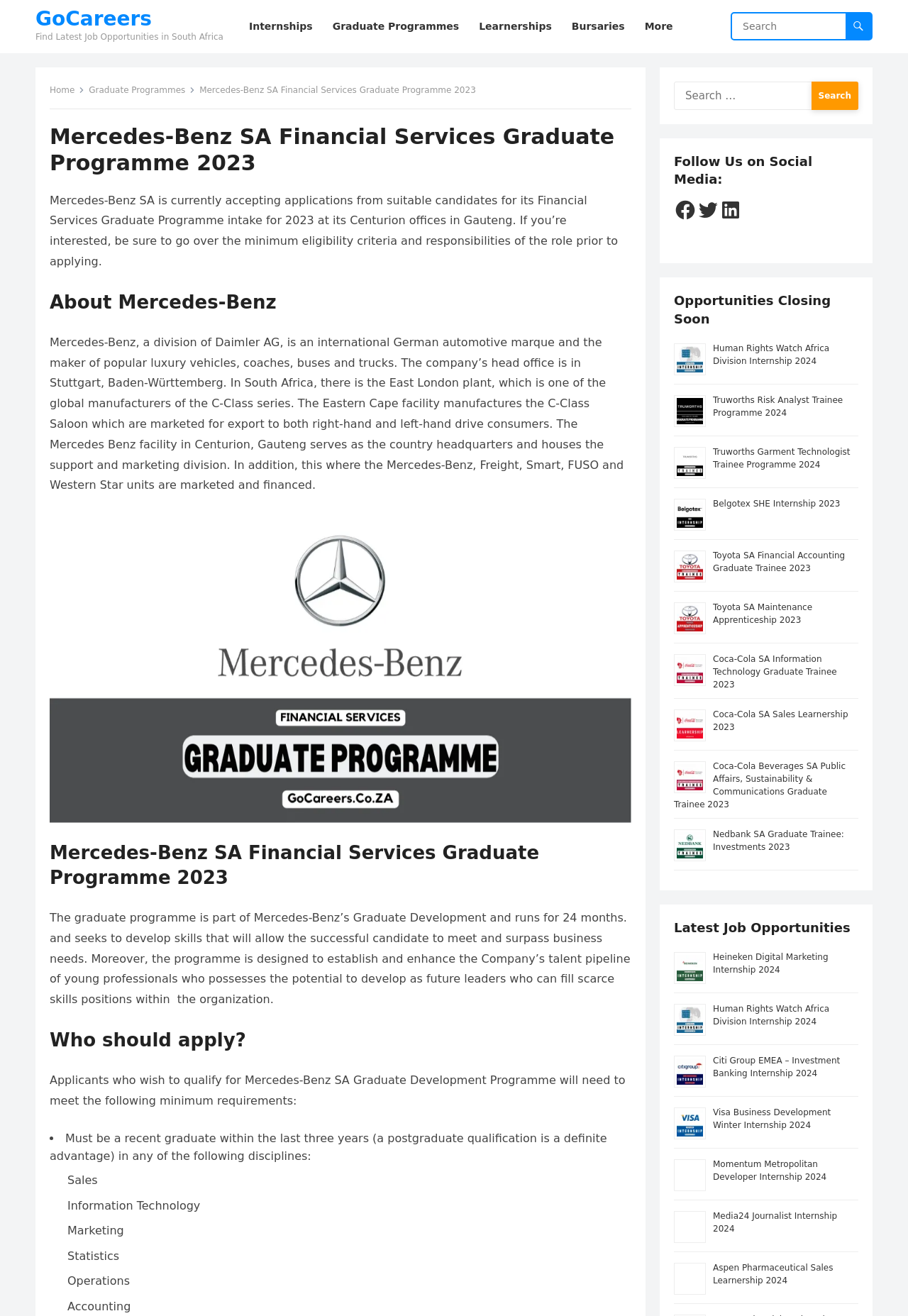Please specify the bounding box coordinates of the area that should be clicked to accomplish the following instruction: "Apply for Graduate Programmes". The coordinates should consist of four float numbers between 0 and 1, i.e., [left, top, right, bottom].

[0.357, 0.0, 0.515, 0.04]